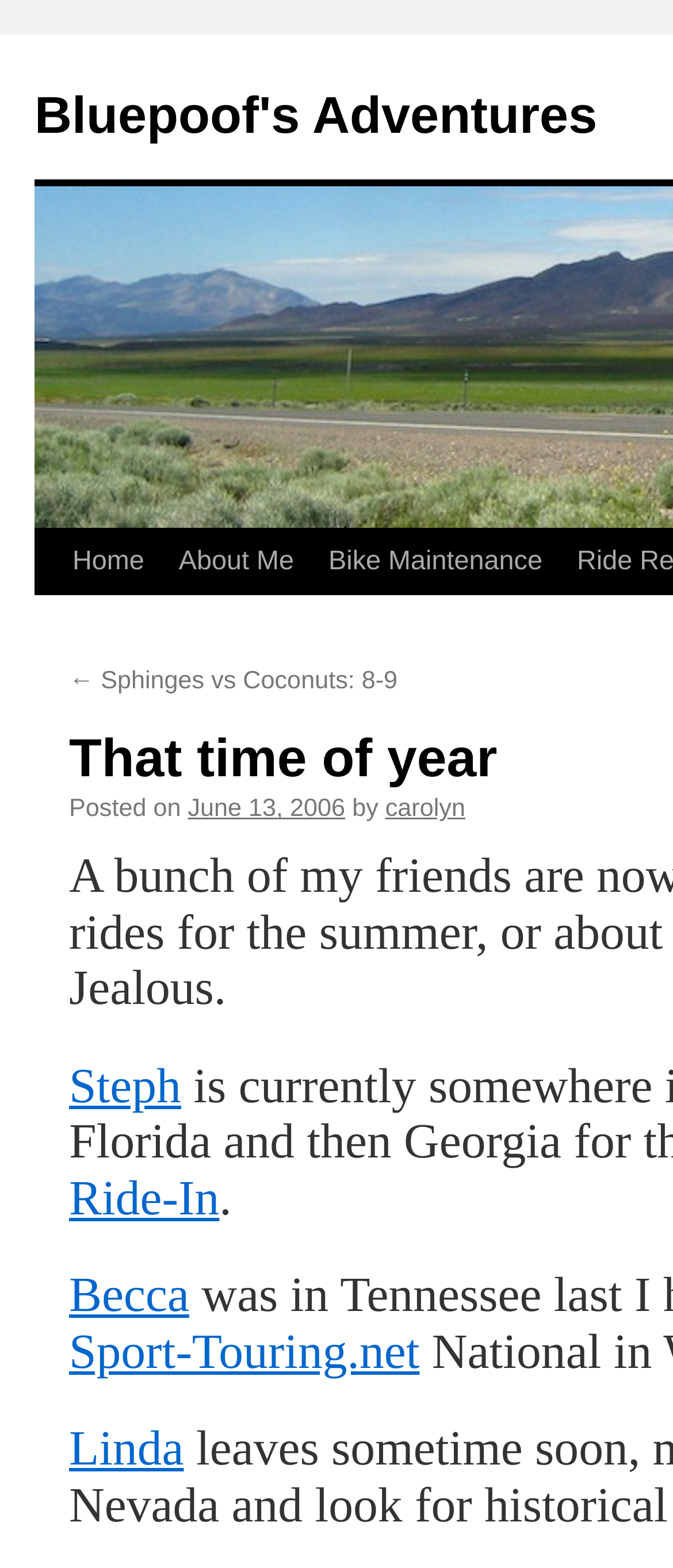Please identify the bounding box coordinates of the clickable region that I should interact with to perform the following instruction: "view previous post". The coordinates should be expressed as four float numbers between 0 and 1, i.e., [left, top, right, bottom].

[0.103, 0.426, 0.591, 0.443]